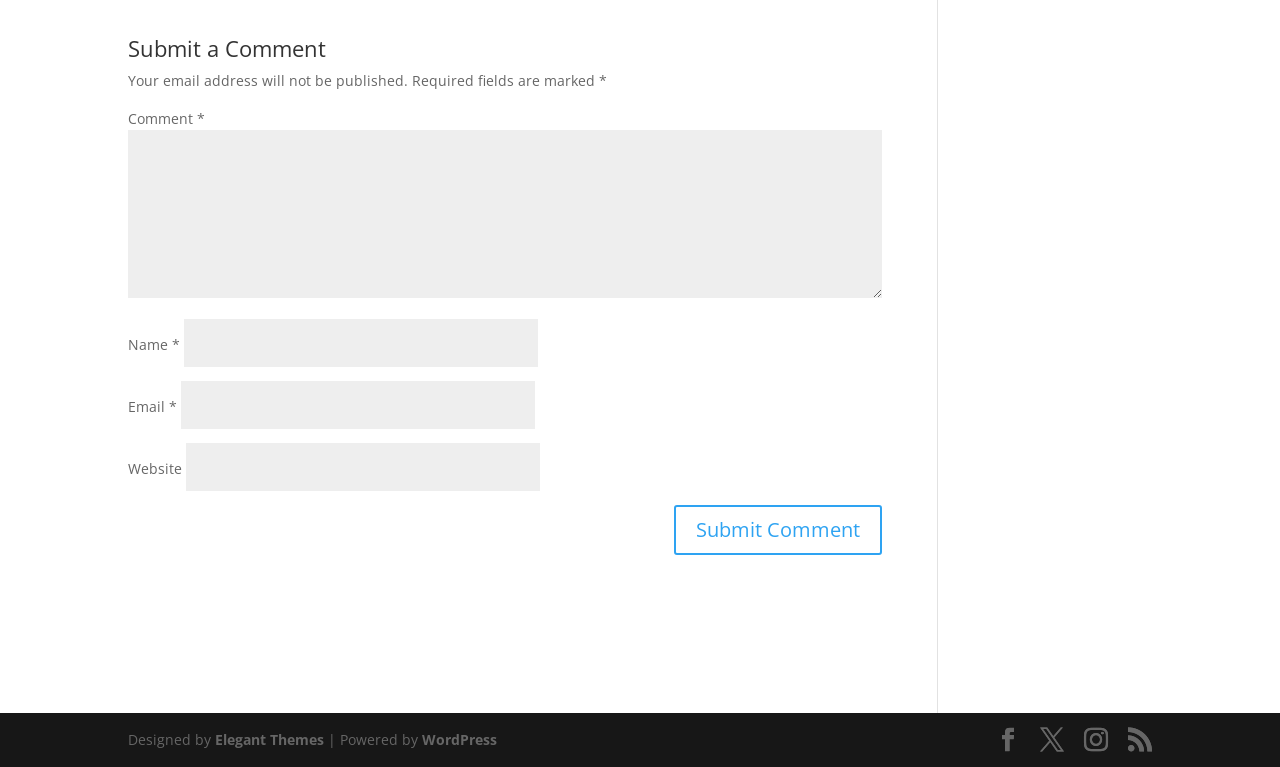Provide the bounding box coordinates for the UI element that is described by this text: "parent_node: Name * name="author"". The coordinates should be in the form of four float numbers between 0 and 1: [left, top, right, bottom].

[0.144, 0.416, 0.421, 0.479]